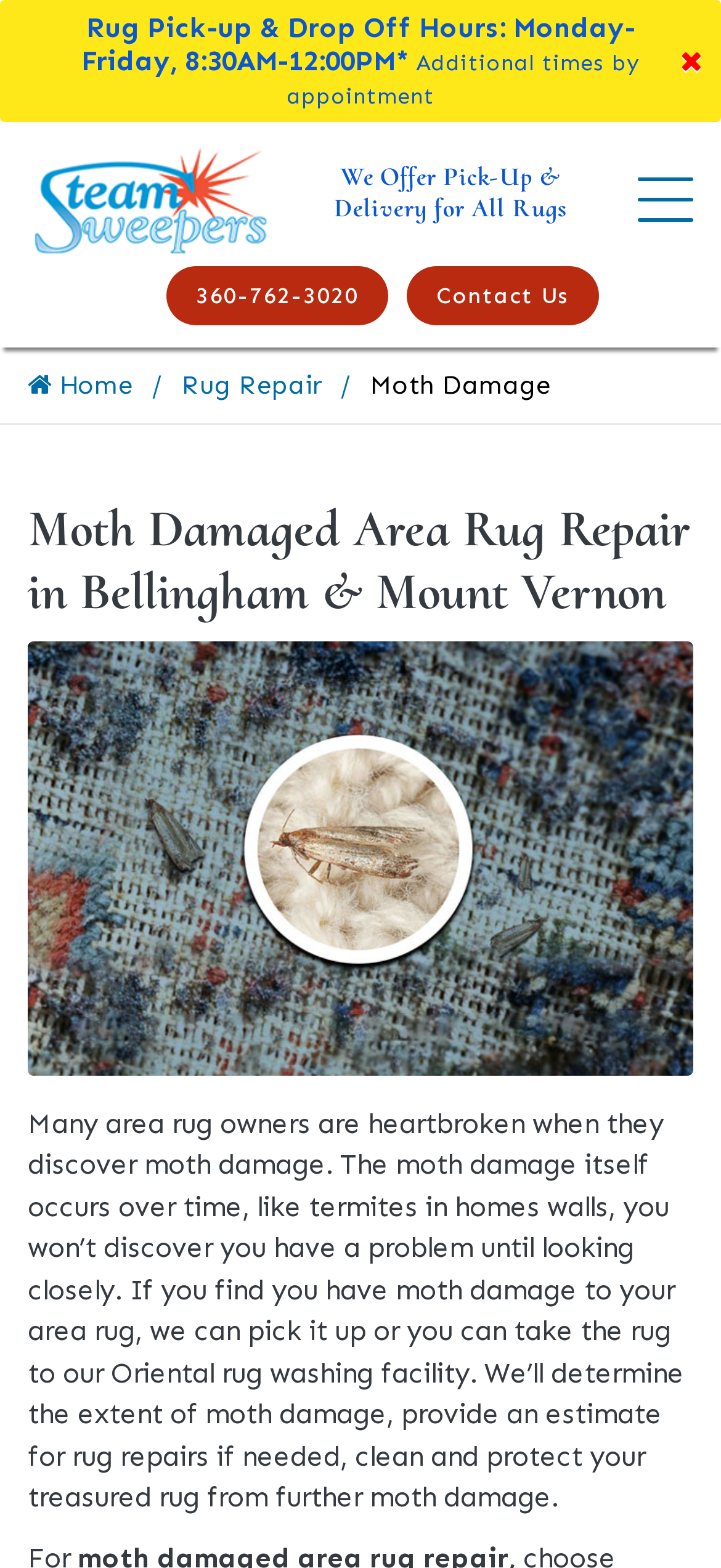What is the phone number for contact?
Please look at the screenshot and answer in one word or a short phrase.

360-762-3020